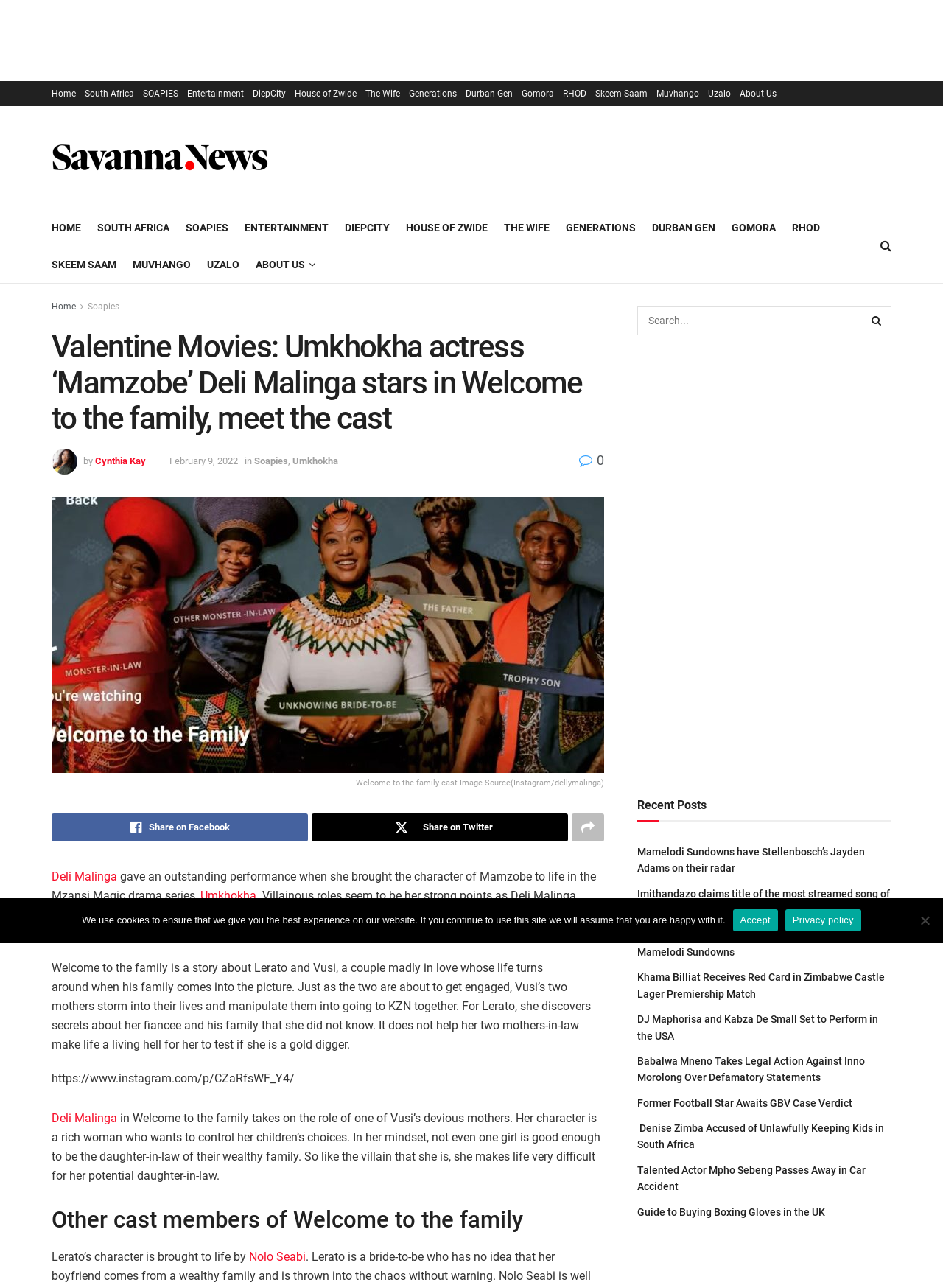Please answer the following question as detailed as possible based on the image: 
What is the name of the drama series where Deli Malinga played the character of Mamzobe?

The answer can be found in the article's content, where it is mentioned that 'Deli Malinga gave an outstanding performance when she brought the character of Mamzobe to life in the Mzansi Magic drama series, Umkhokha'.